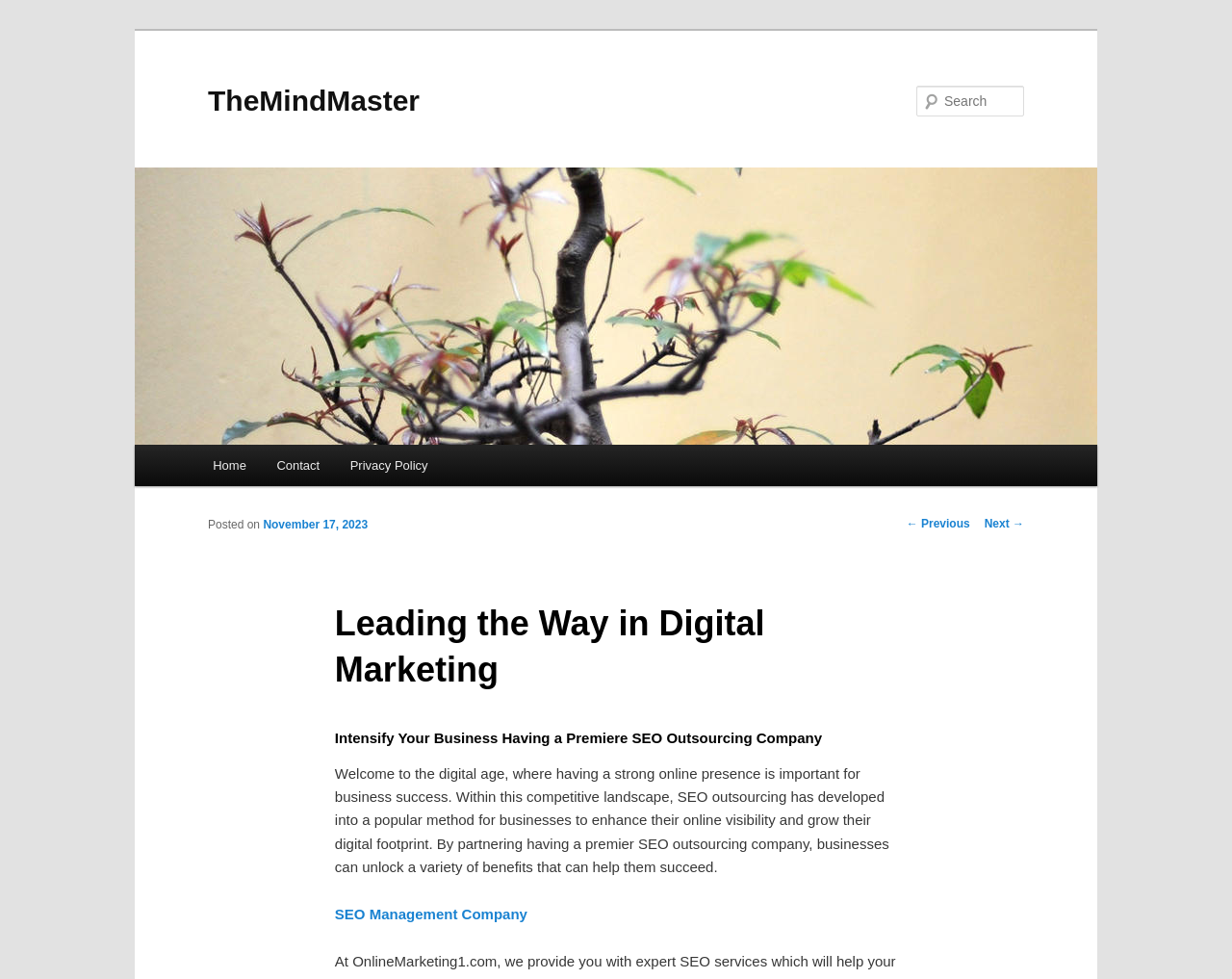Using the given element description, provide the bounding box coordinates (top-left x, top-left y, bottom-right x, bottom-right y) for the corresponding UI element in the screenshot: Home

[0.16, 0.454, 0.212, 0.497]